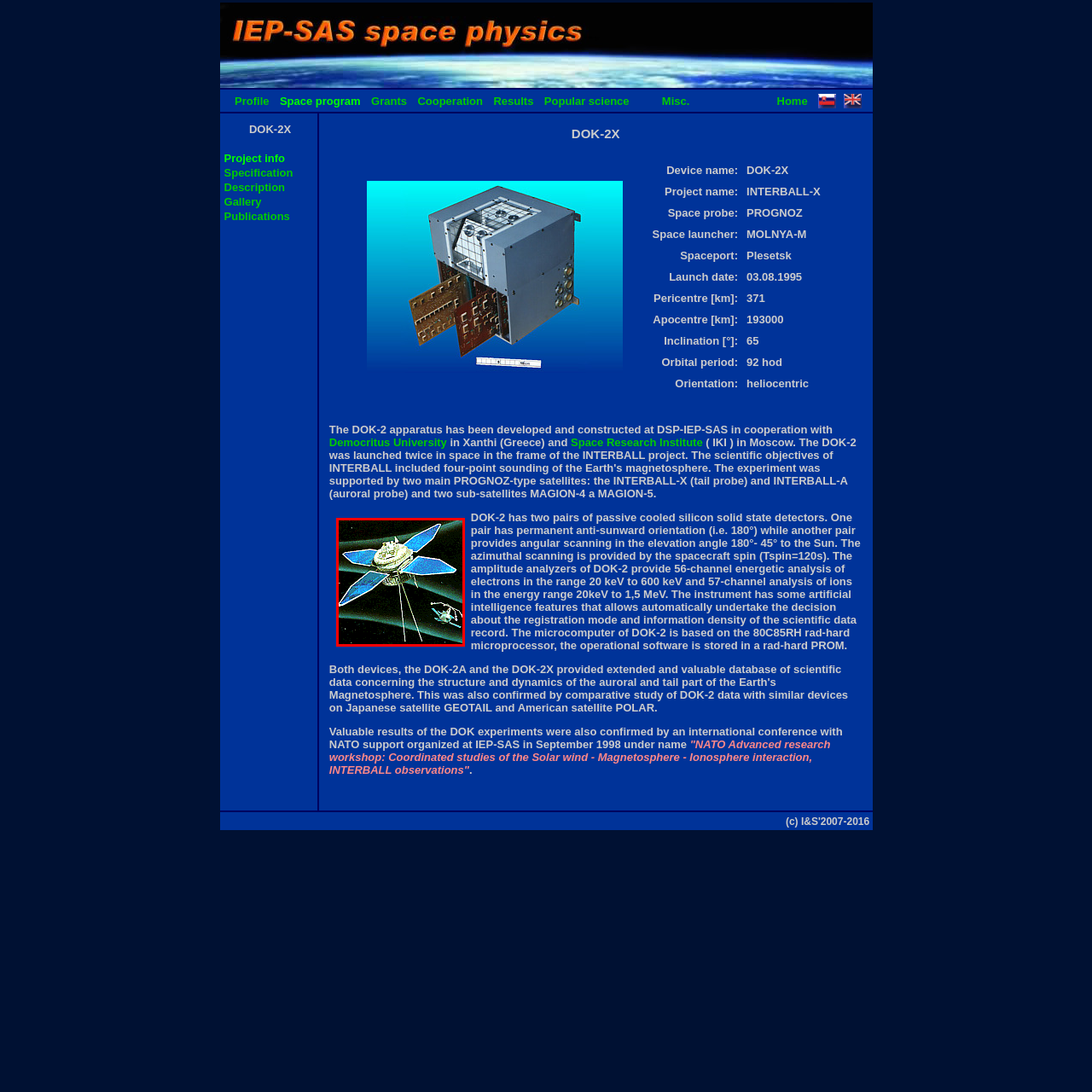Thoroughly describe the scene captured inside the red-bordered image.

The image depicts the DOK-2X space probe, an integral part of the INTERBALL project, which was designed for studying the Earth's magnetosphere. The probe showcases its distinctive design, highlighted by its expansive solar panels, essential for harnessing solar energy during its missions. Accompanying the DOK-2X is another smaller satellite, illustrating the multi-satellite approach utilized in the project. Details such as the launch date of August 3, 1995, and operational parameters emphasize its scientific objectives, including conducting four-point measurements in the magnetosphere. The illustration captures the technological advancements in space exploration and research, contributing significantly to our understanding of the solar wind-magnetosphere-ionosphere interactions.